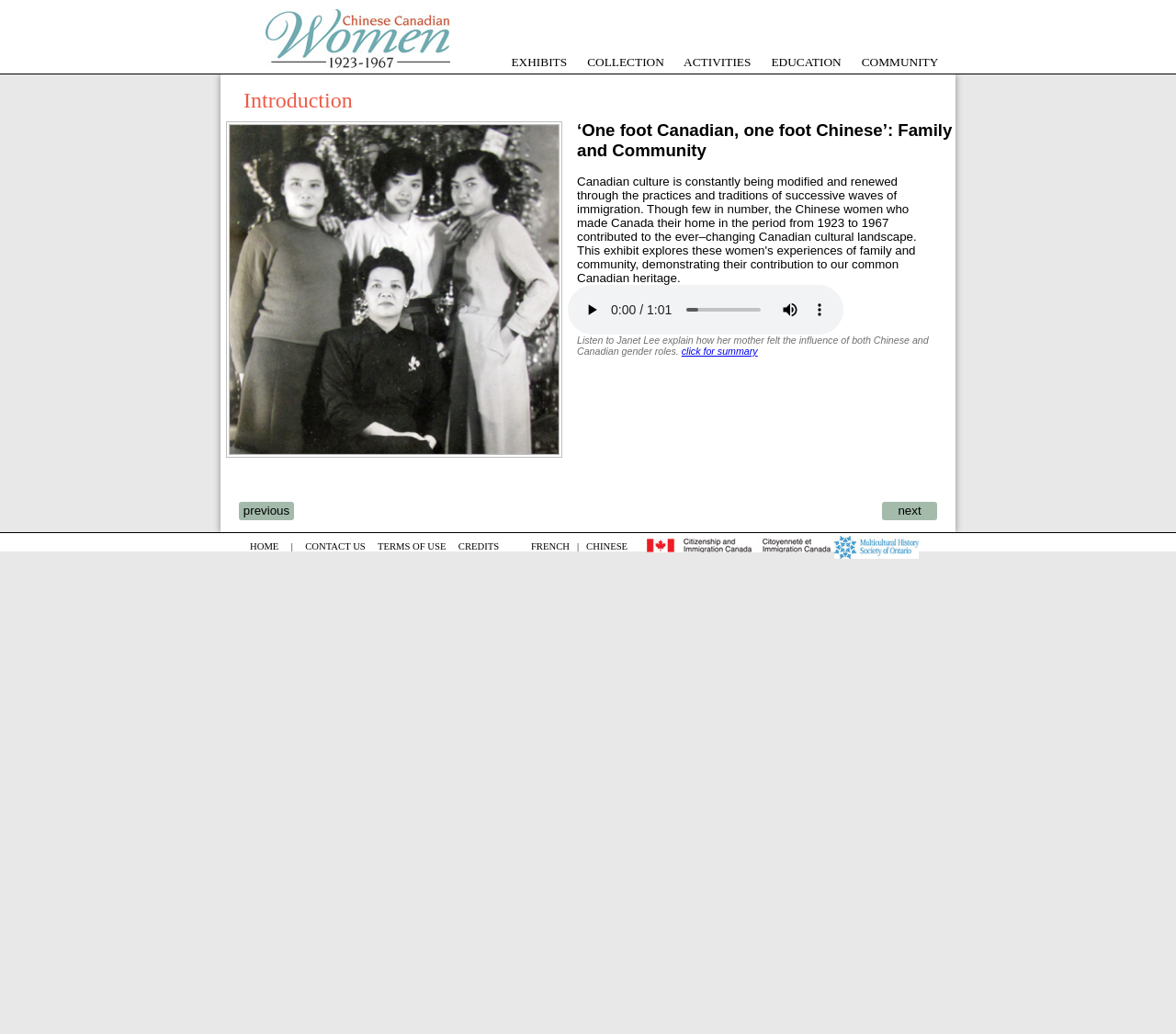Reply to the question with a brief word or phrase: What is the language of the 'Canada' link?

English